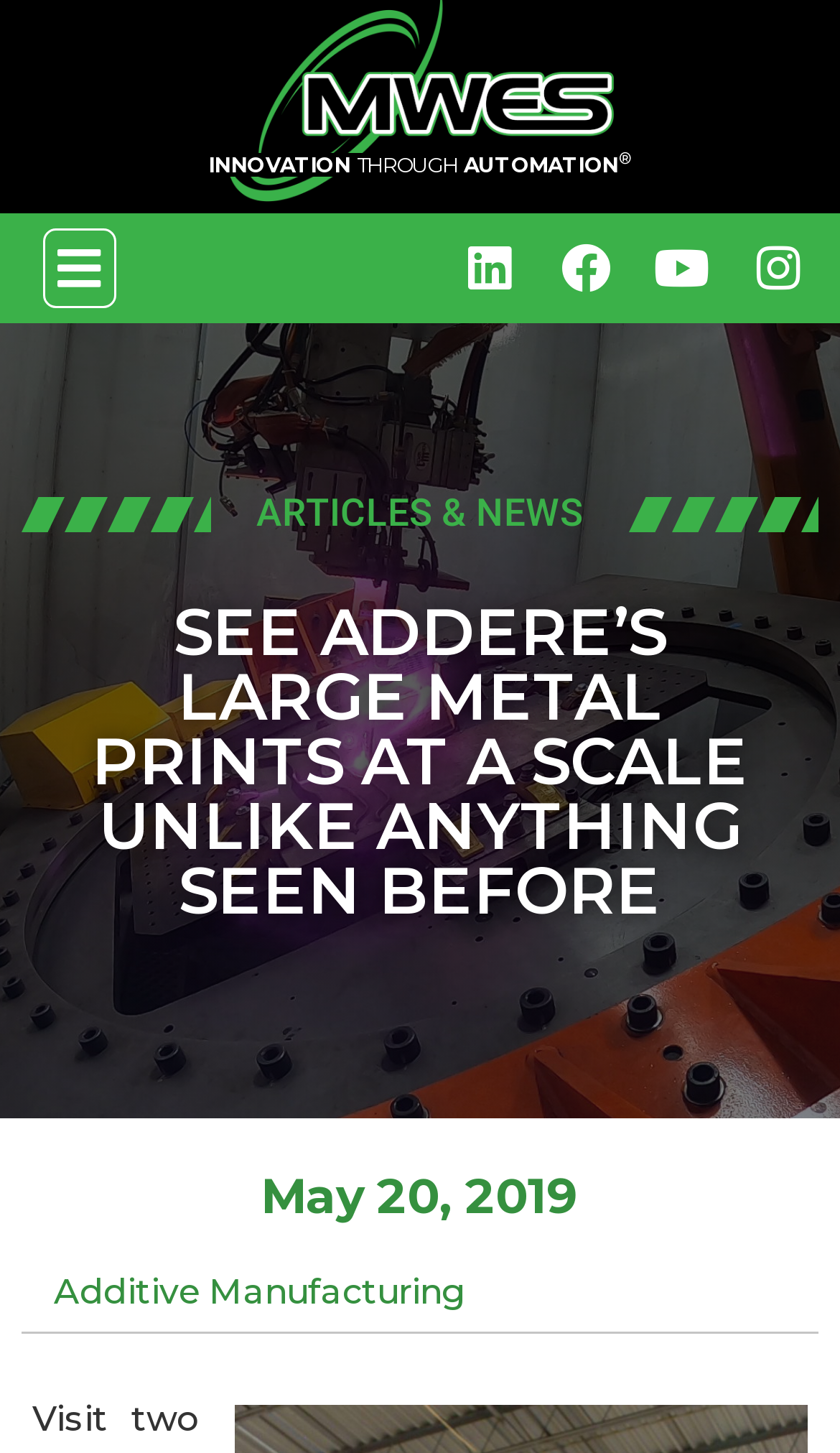Mark the bounding box of the element that matches the following description: "Additive Manufacturing".

[0.064, 0.876, 0.554, 0.904]